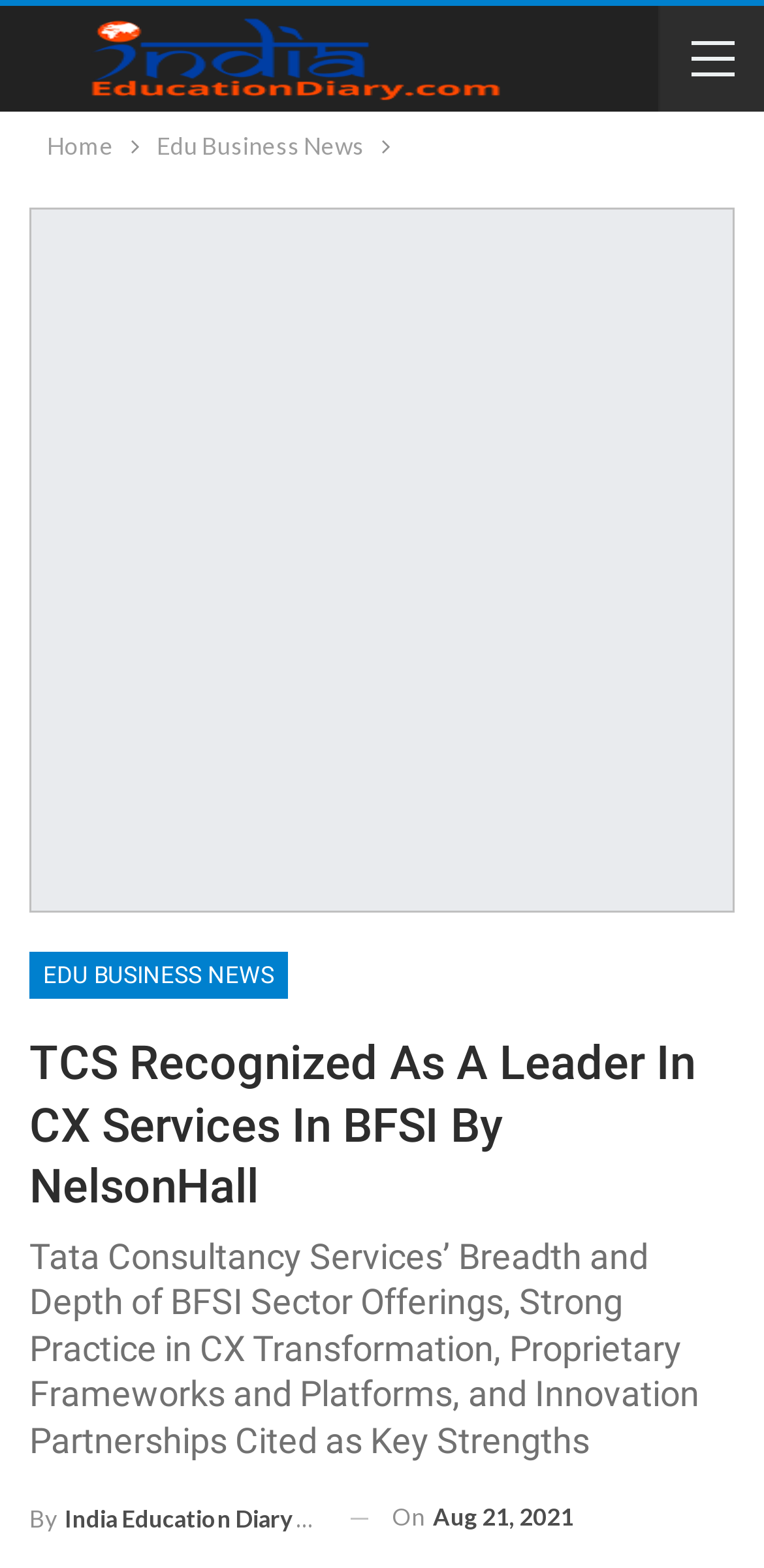Identify and provide the main heading of the webpage.

TCS Recognized As A Leader In CX Services In BFSI By NelsonHall